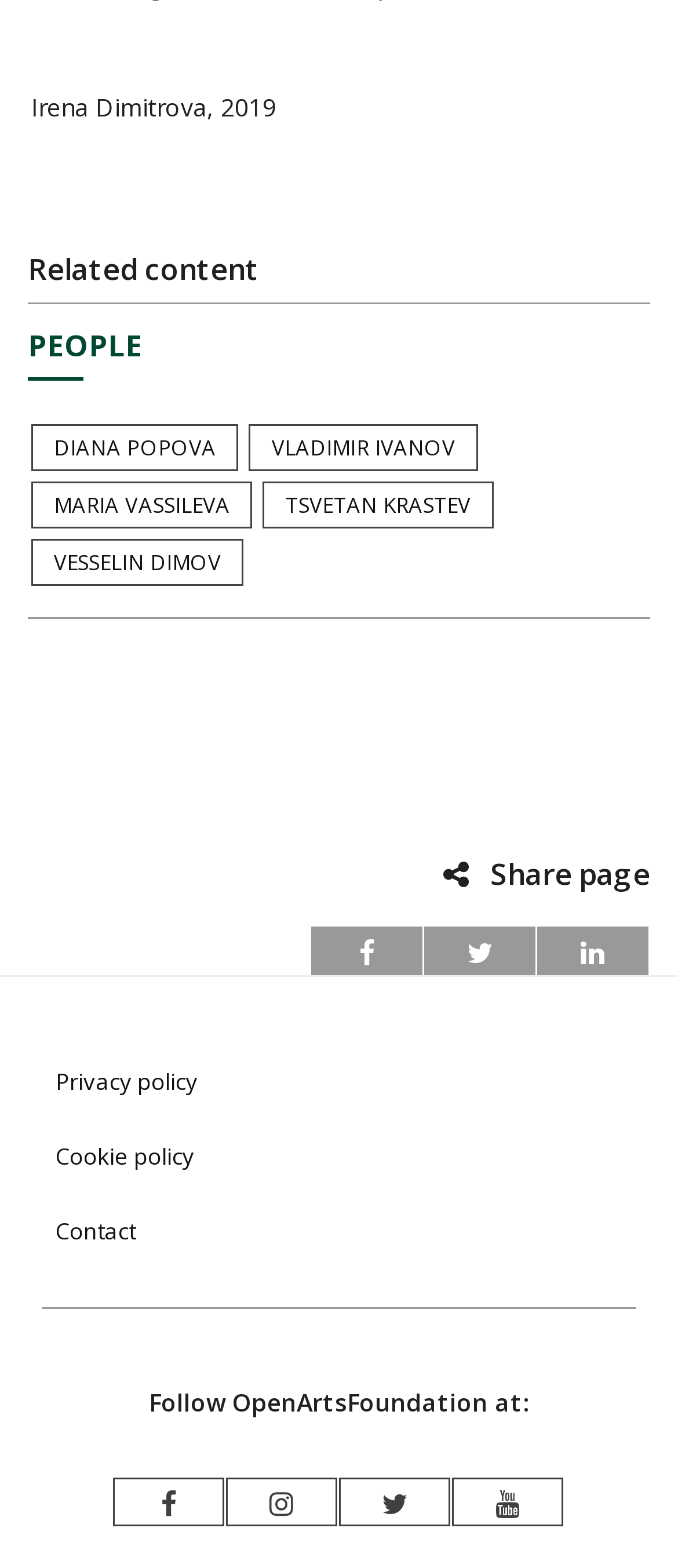What is the second link in the footer section?
Please respond to the question with as much detail as possible.

I looked at the footer section and found the links 'Privacy policy', 'Cookie policy', and 'Contact'. The second link is 'Cookie policy'.